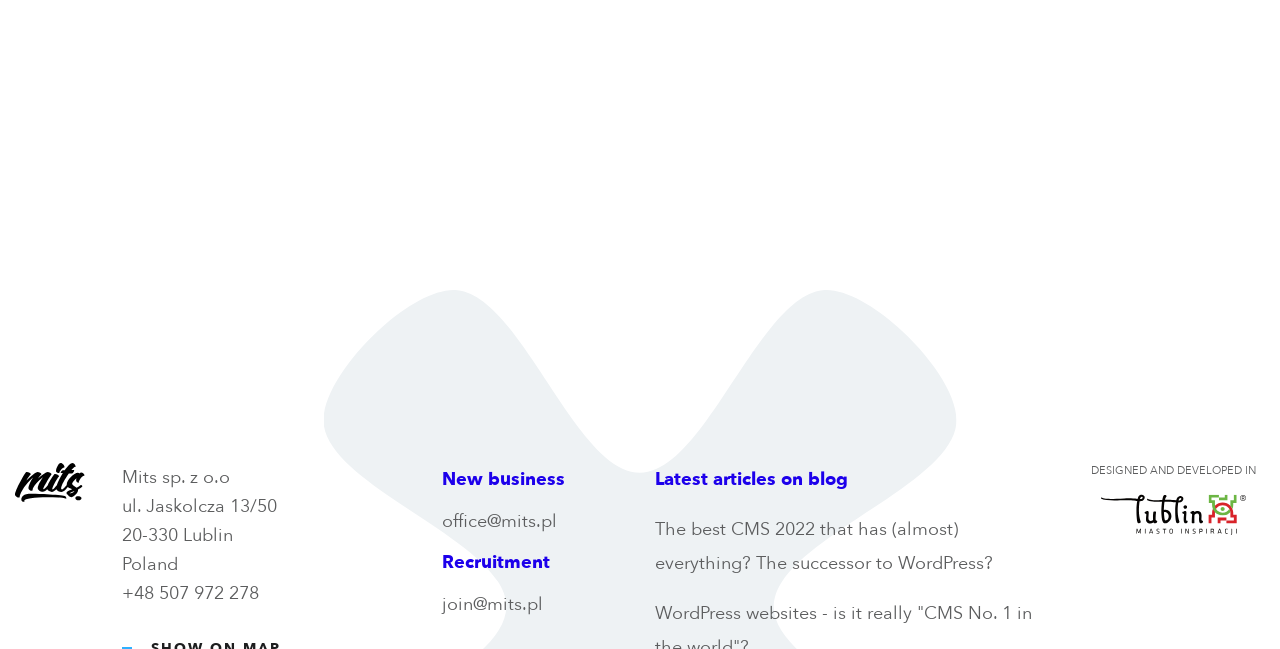Please provide a comprehensive response to the question based on the details in the image: What is the phone number?

I found the phone number by scanning the webpage and looking for a string of digits that resembles a phone number. I found it in the top-left section of the webpage, below the company address.